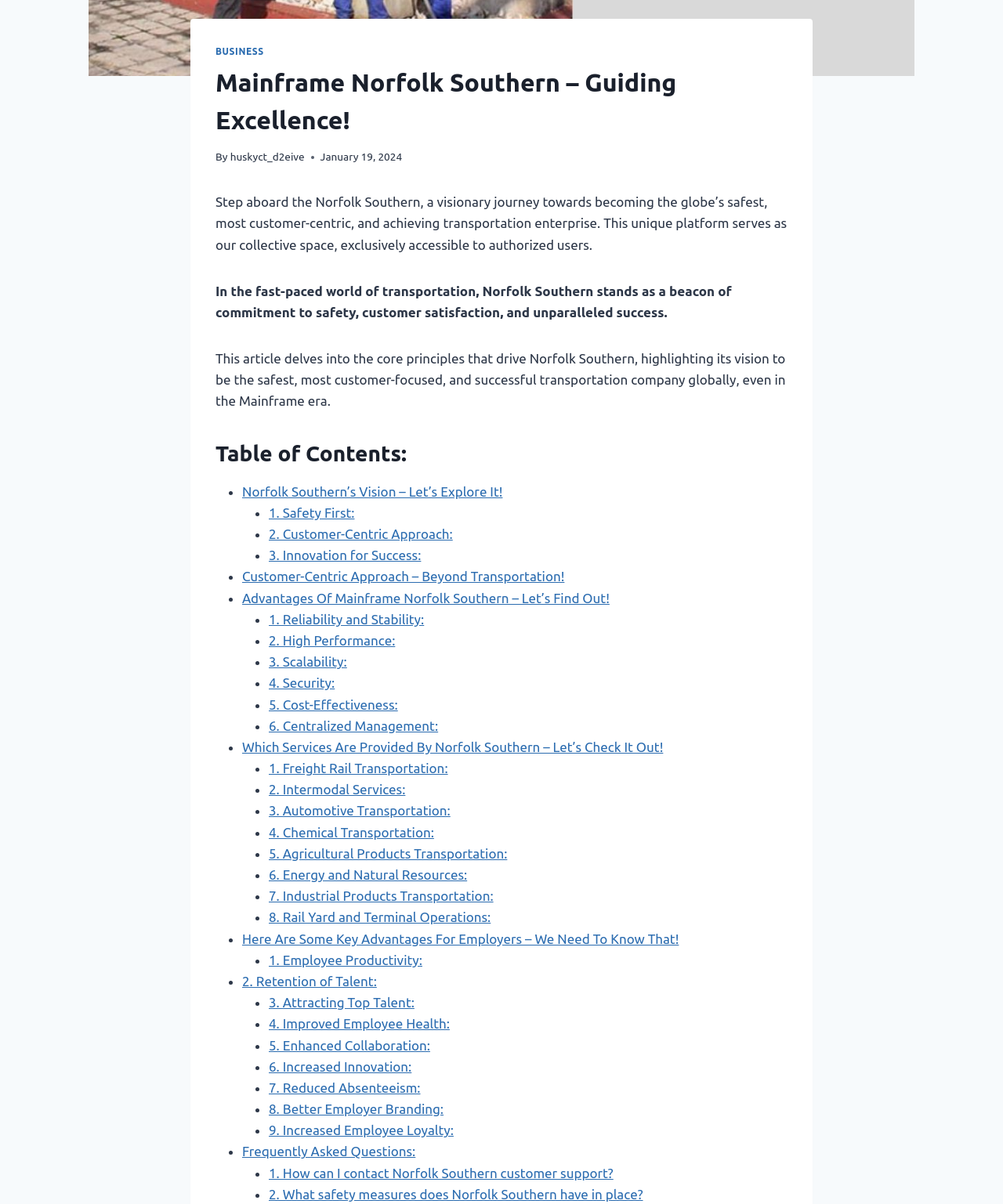Extract the bounding box coordinates for the HTML element that matches this description: "1. Freight Rail Transportation:". The coordinates should be four float numbers between 0 and 1, i.e., [left, top, right, bottom].

[0.268, 0.632, 0.447, 0.644]